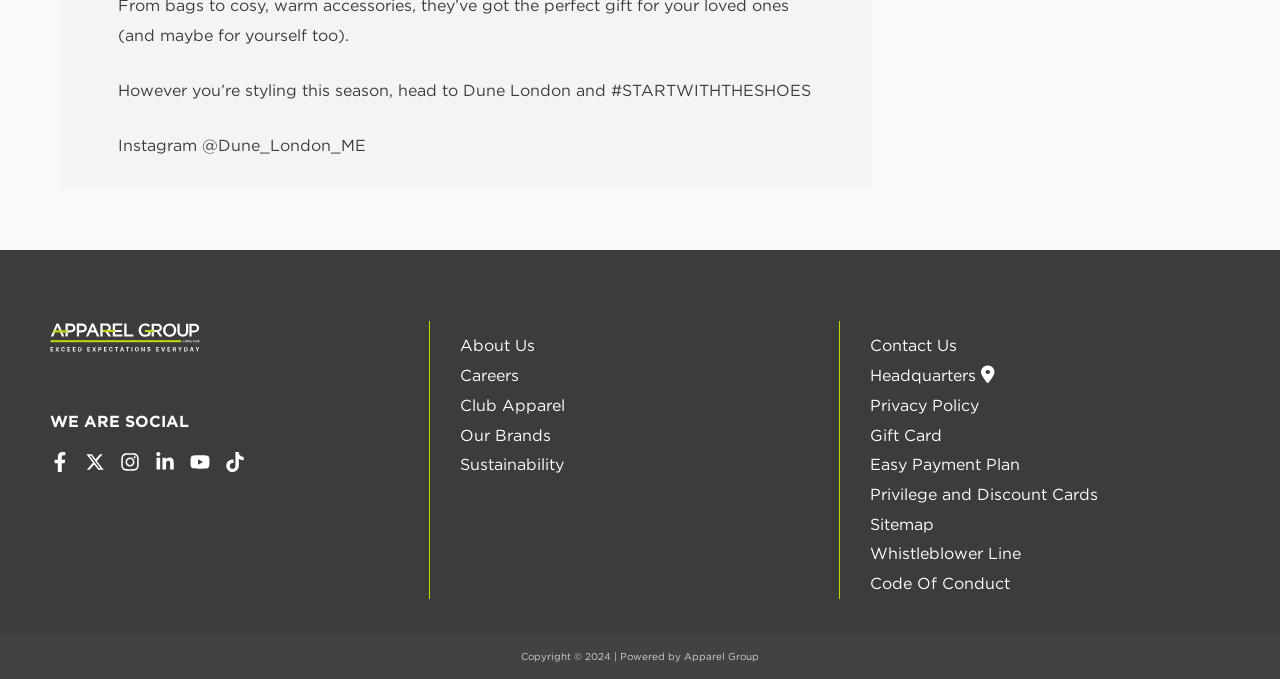What is the purpose of the 'About Us' link?
Your answer should be a single word or phrase derived from the screenshot.

To provide information about Apparel Group